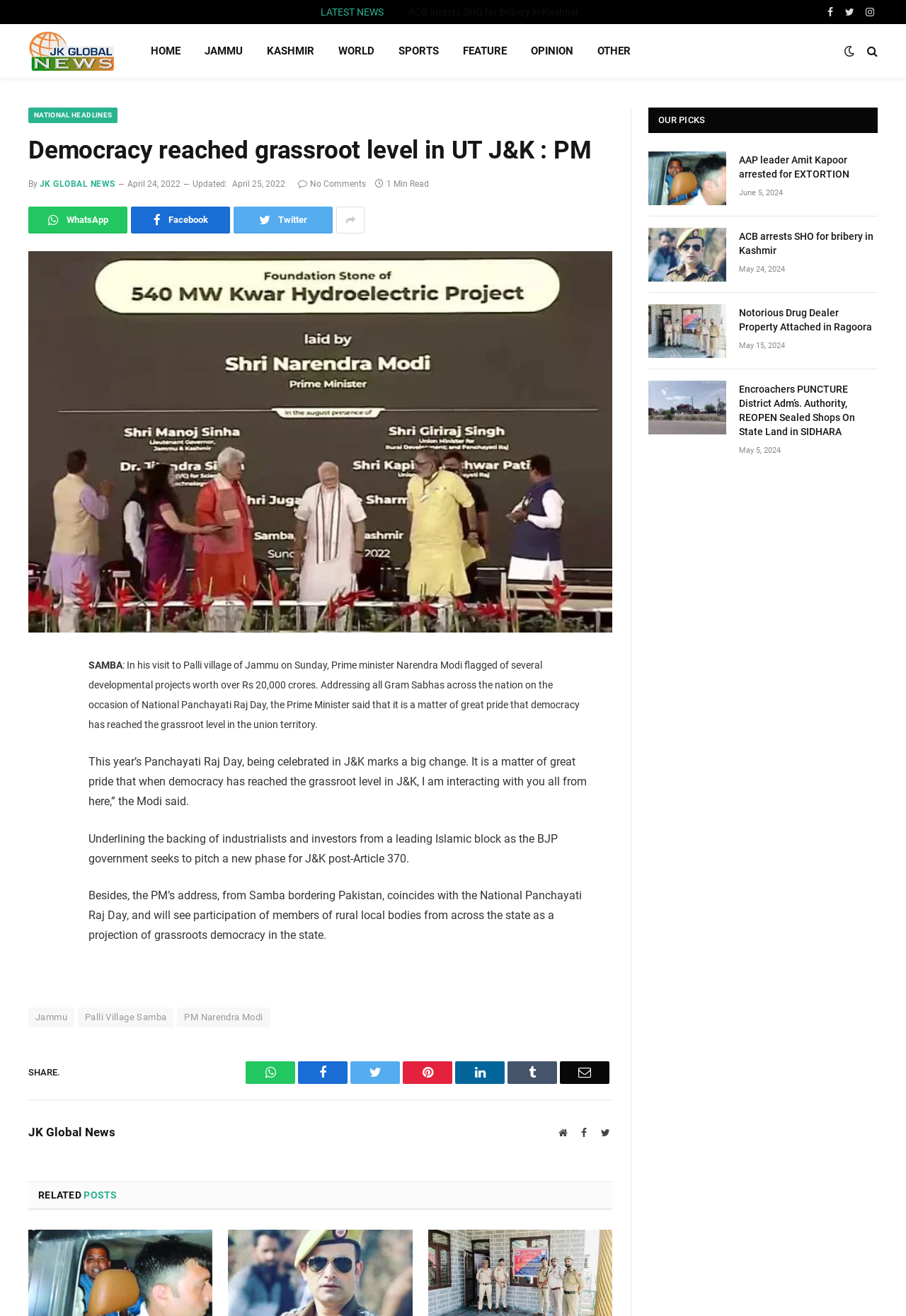Give an in-depth explanation of the webpage layout and content.

This webpage is an article from JK Globalnews, a news website. At the top, there is a navigation menu with links to different sections such as HOME, JAMMU, KASHMIR, WORLD, SPORTS, FEATURE, OPINION, and OTHER. Below the navigation menu, there is a heading that reads "Democracy reached grassroot level in UT J&K : PM". 

To the left of the heading, there is a link to JK Globalnews with an accompanying image. Below the heading, there is a paragraph of text that describes the article, followed by a series of links to share the article on various social media platforms. 

The main article is divided into several paragraphs, with the first paragraph describing the Prime Minister's visit to Palli village in Jammu. The article continues to discuss the Prime Minister's address to Gram Sabhas across the nation on the occasion of National Panchayati Raj Day.

At the bottom of the article, there are links to related posts, including "AAP leader Amit Kapoor arrested for EXTORTION", "ACB arrests SHO for bribery in Kashmir", and "Notorious Drug Dealer Property Attached in Ragoora". Each related post has a heading, a brief description, and a link to the full article.